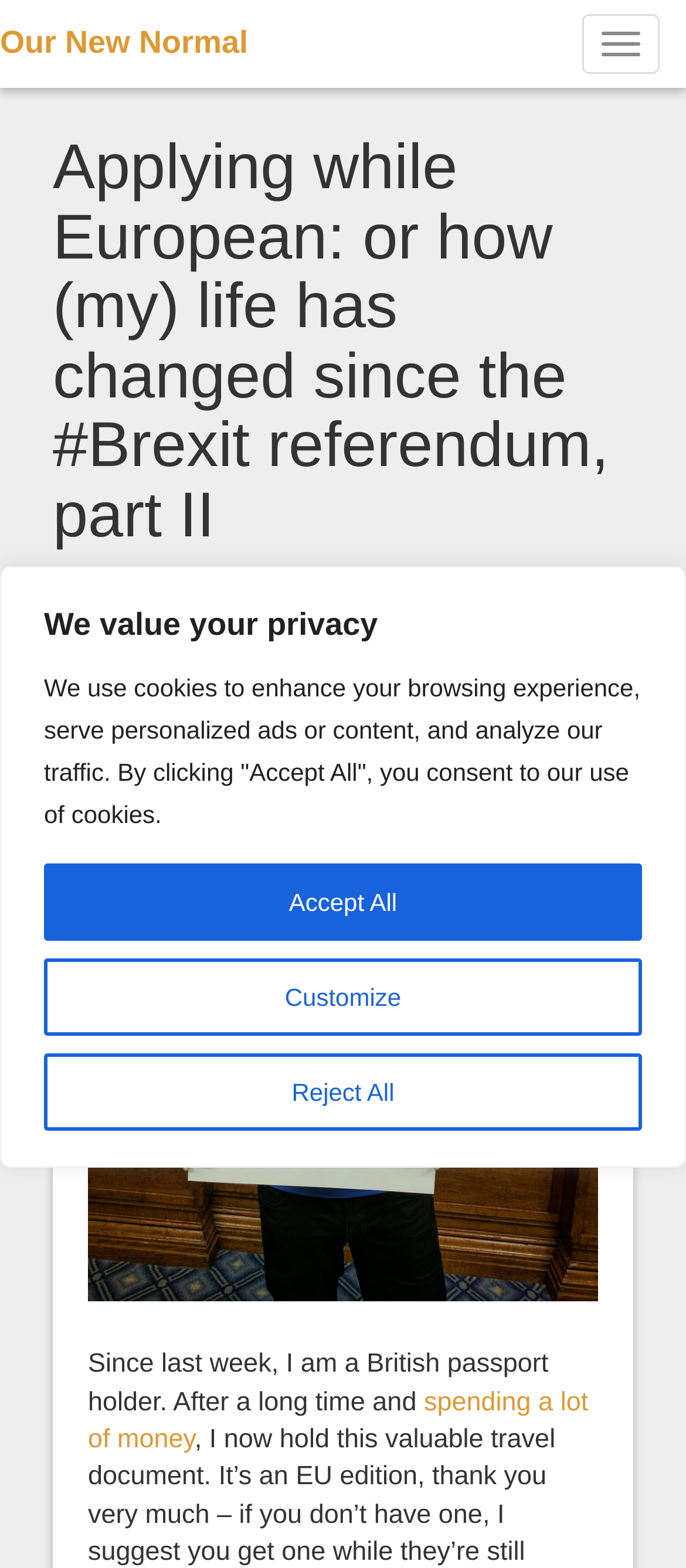Examine the screenshot and answer the question in as much detail as possible: What is the author's new citizenship?

Based on the text 'Since last week, I am a British passport holder.' in the webpage, it can be inferred that the author has obtained British citizenship.